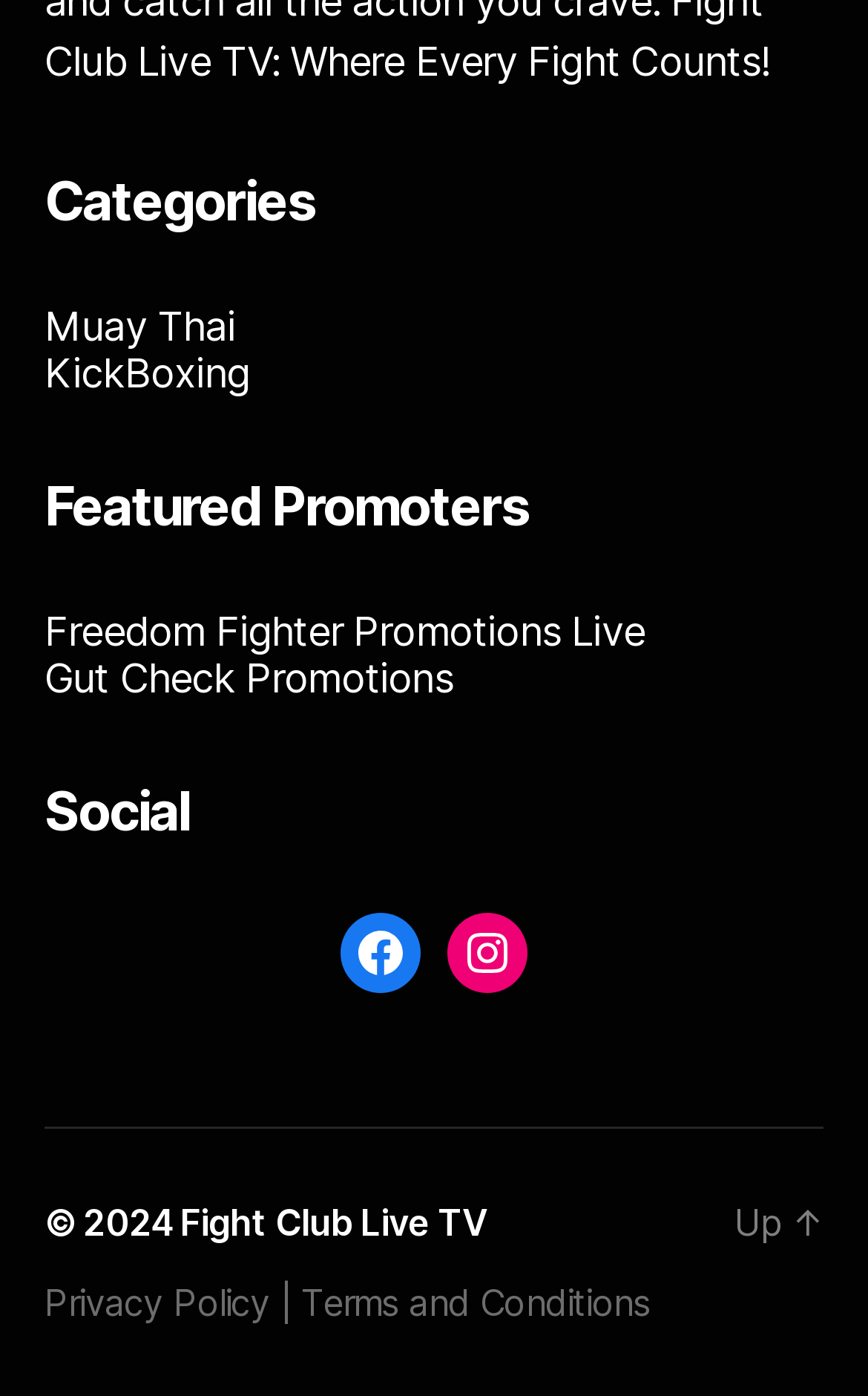What categories are listed on the webpage?
From the image, respond using a single word or phrase.

Muay Thai, KickBoxing